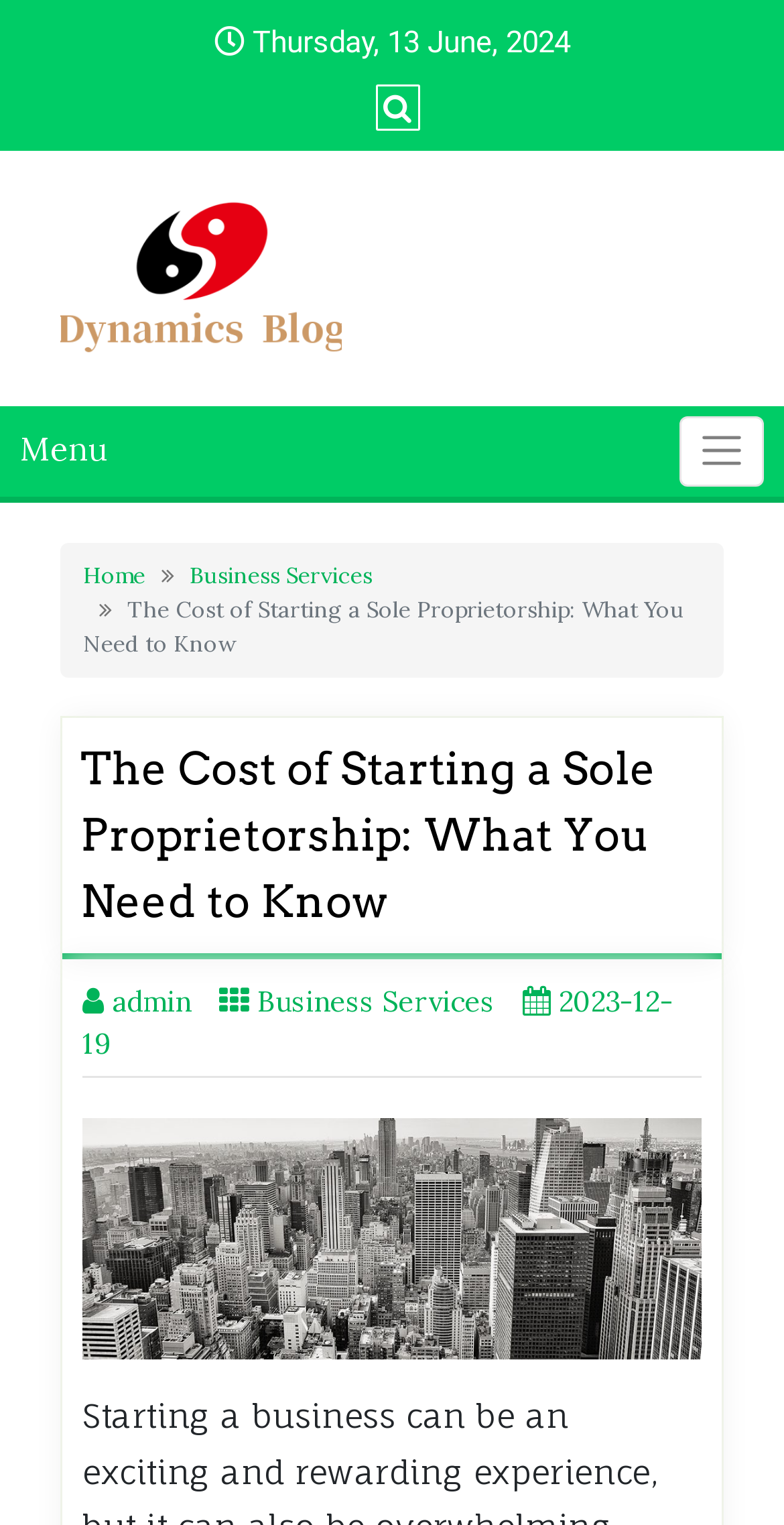Please specify the bounding box coordinates of the clickable region necessary for completing the following instruction: "Read about African American Music History". The coordinates must consist of four float numbers between 0 and 1, i.e., [left, top, right, bottom].

None